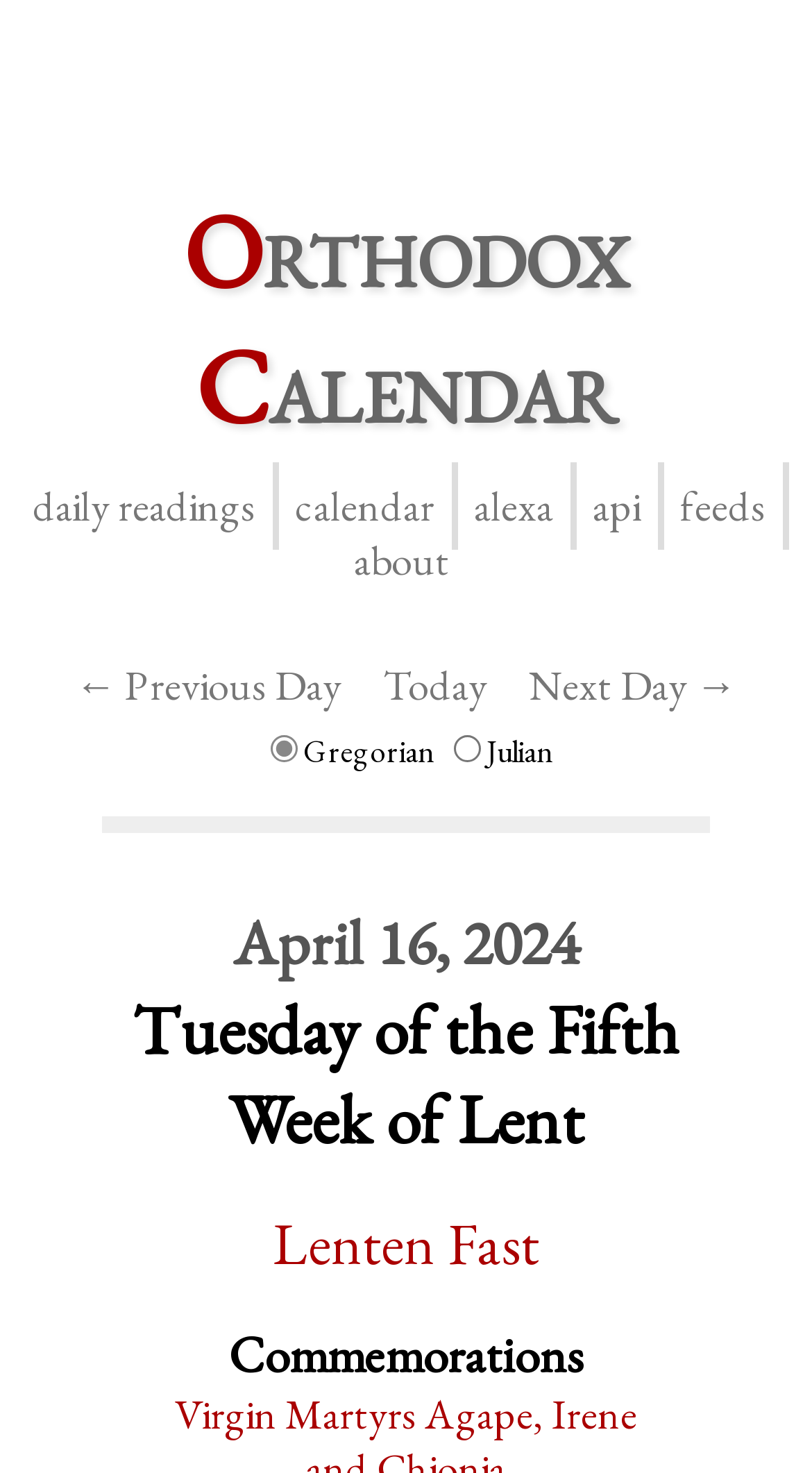Please respond in a single word or phrase: 
What type of fast is today?

Lenten Fast